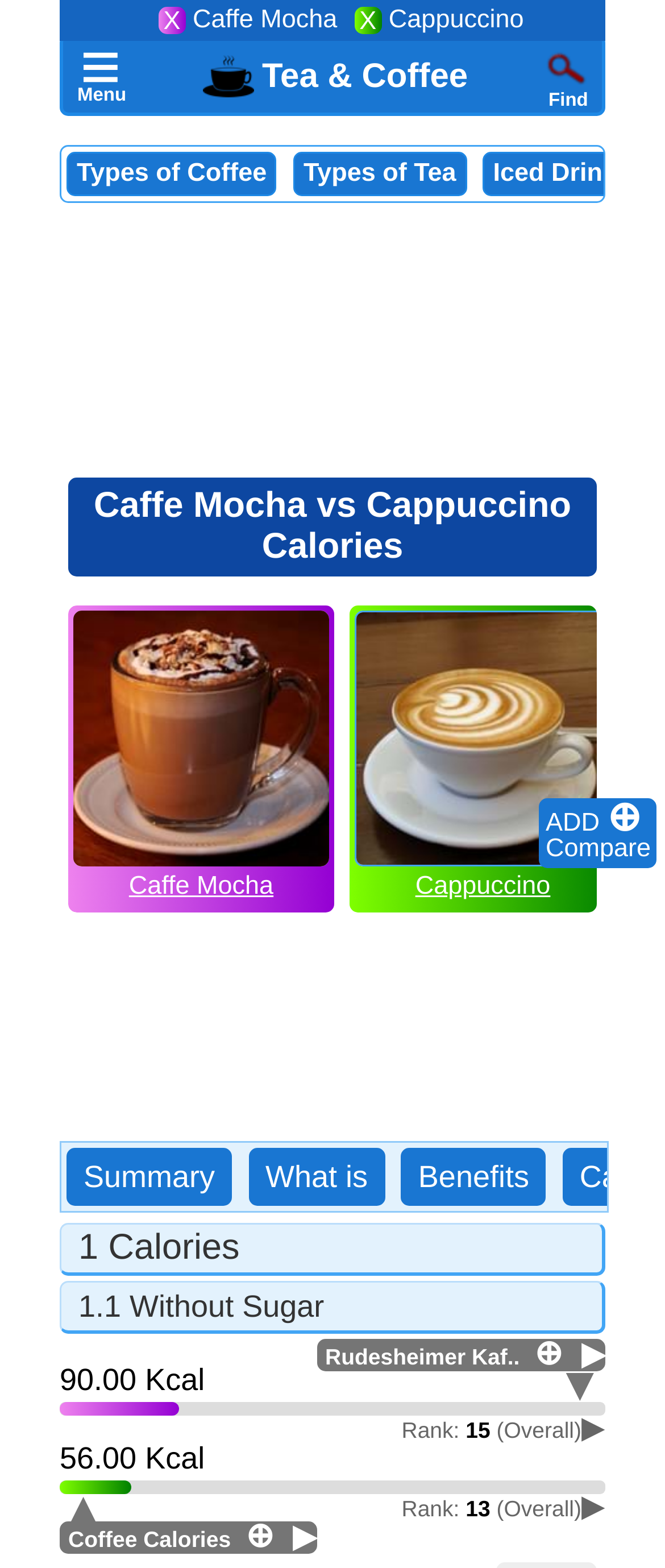What is the main topic of this webpage?
Using the details from the image, give an elaborate explanation to answer the question.

Based on the webpage's structure and content, it appears to be comparing the calories of Caffe Mocha and Cappuccino, providing detailed information and statistics about each.